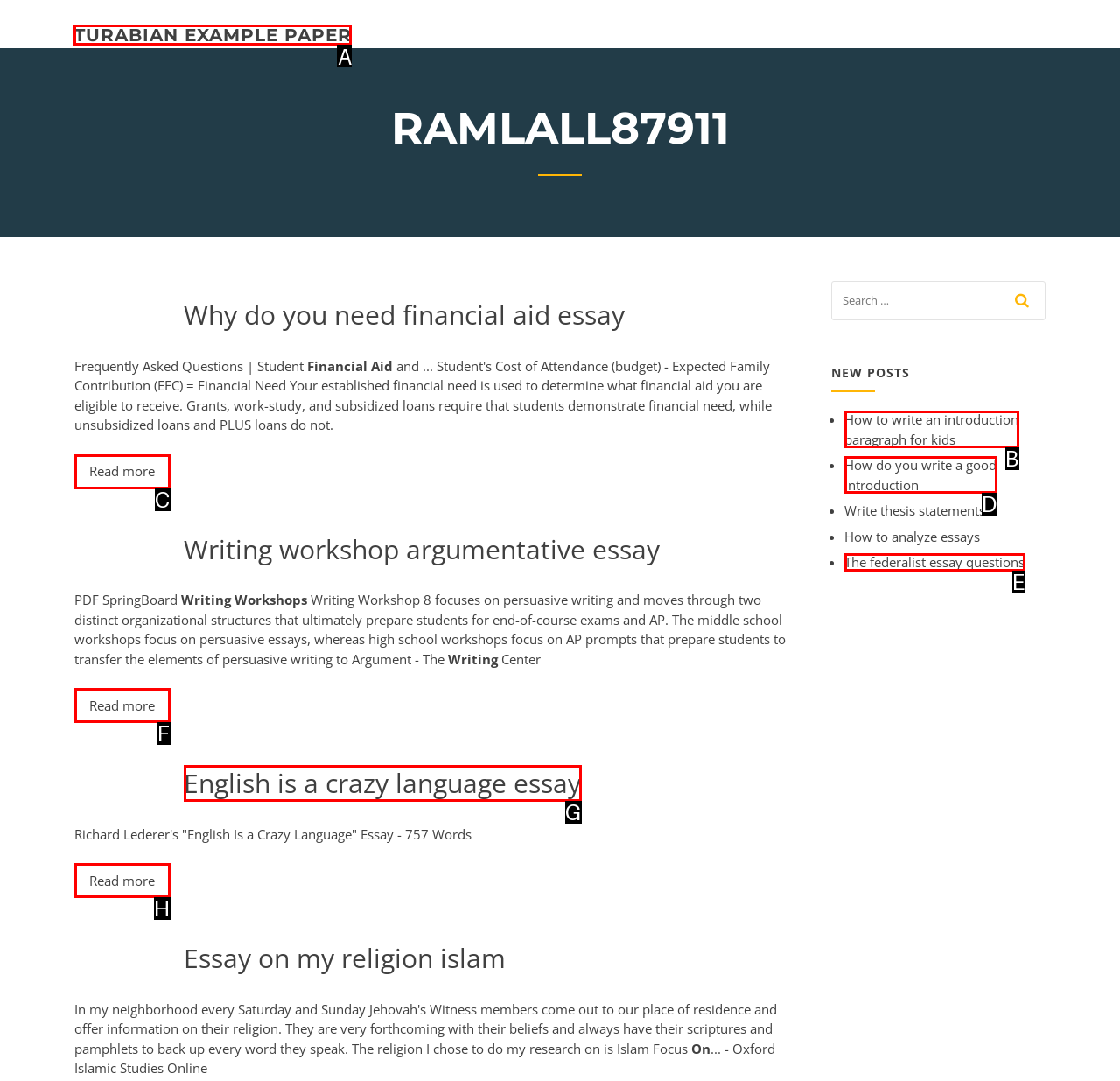For the given instruction: Click on the link 'TURABIAN EXAMPLE PAPER', determine which boxed UI element should be clicked. Answer with the letter of the corresponding option directly.

A